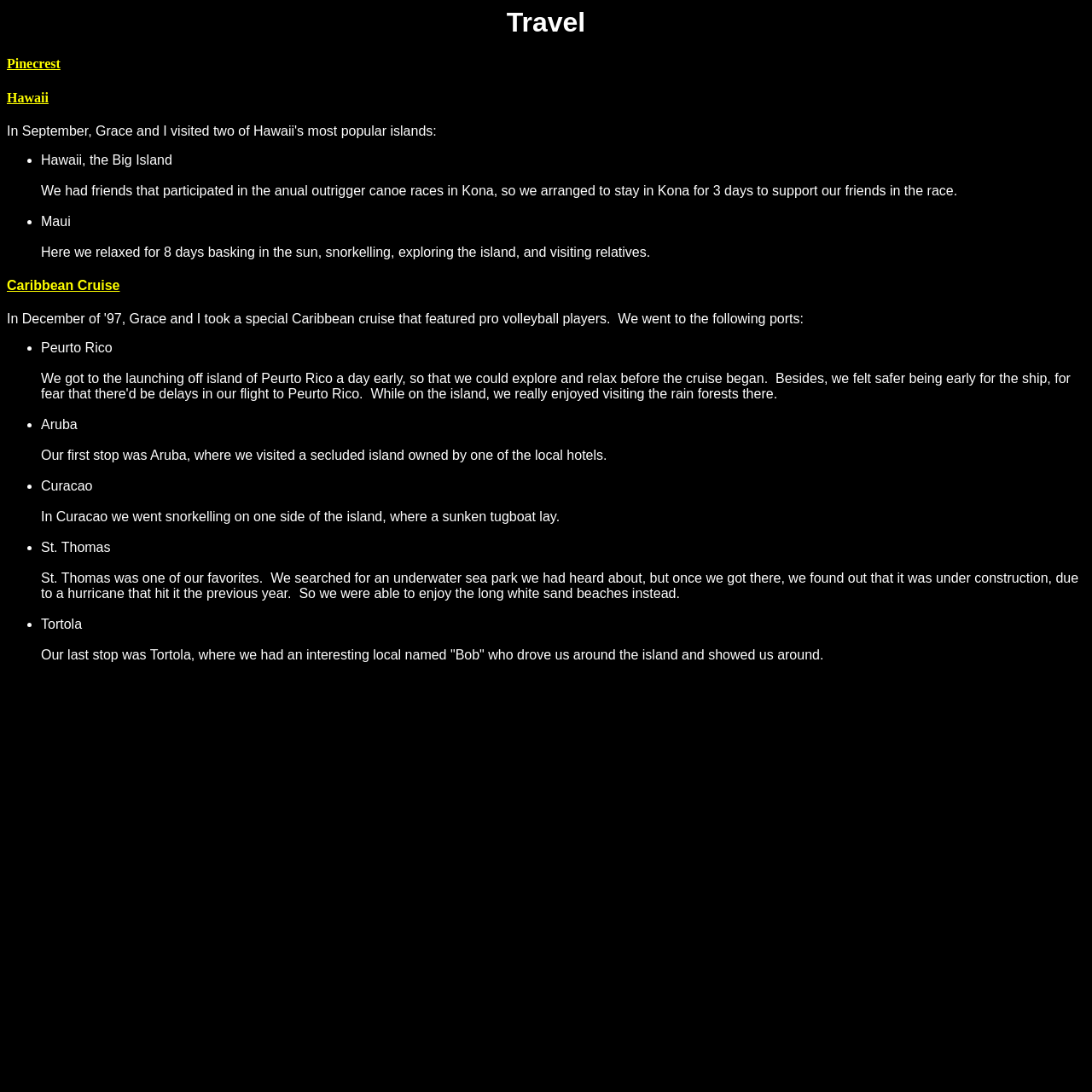Find the bounding box coordinates for the UI element that matches this description: "Privacy Policy".

None